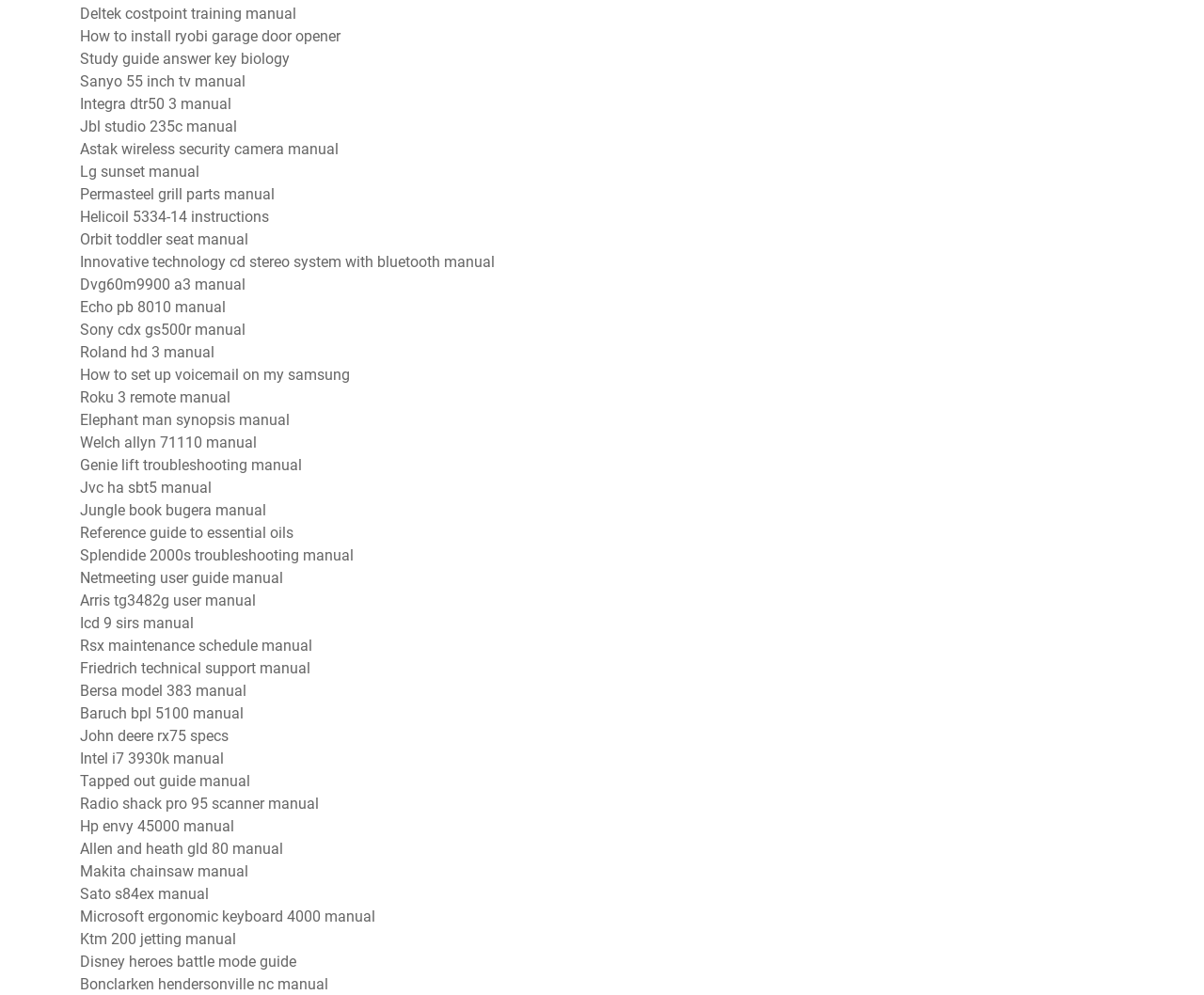Use a single word or phrase to answer the question: 
How many links are on this webpage?

354